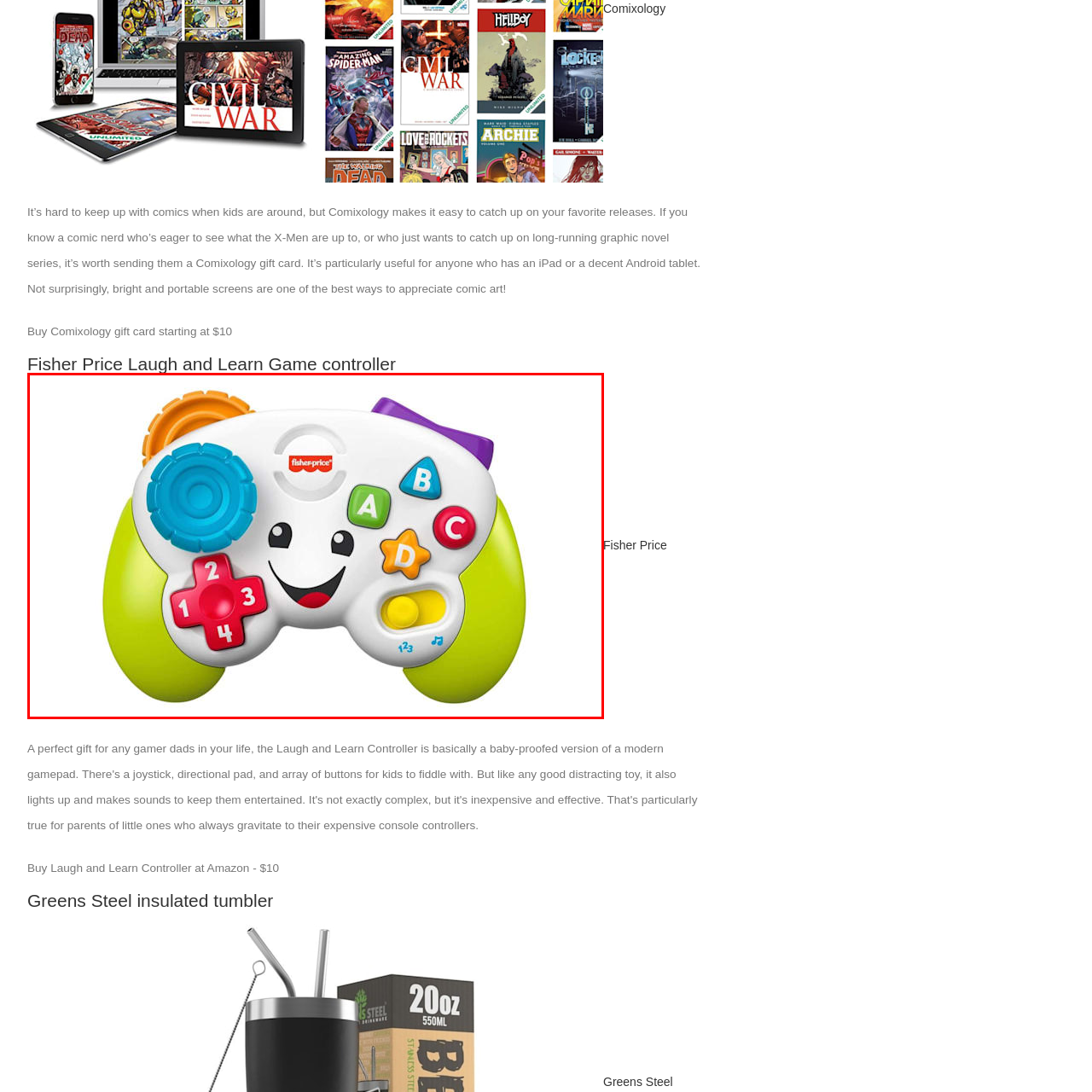What is the recommended occasion for gifting this toy?
Examine the image outlined by the red bounding box and answer the question with as much detail as possible.

The caption suggests that the toy is an excellent choice for new dads looking for a thoughtful Father's Day gift, implying that it is a suitable present for this occasion.